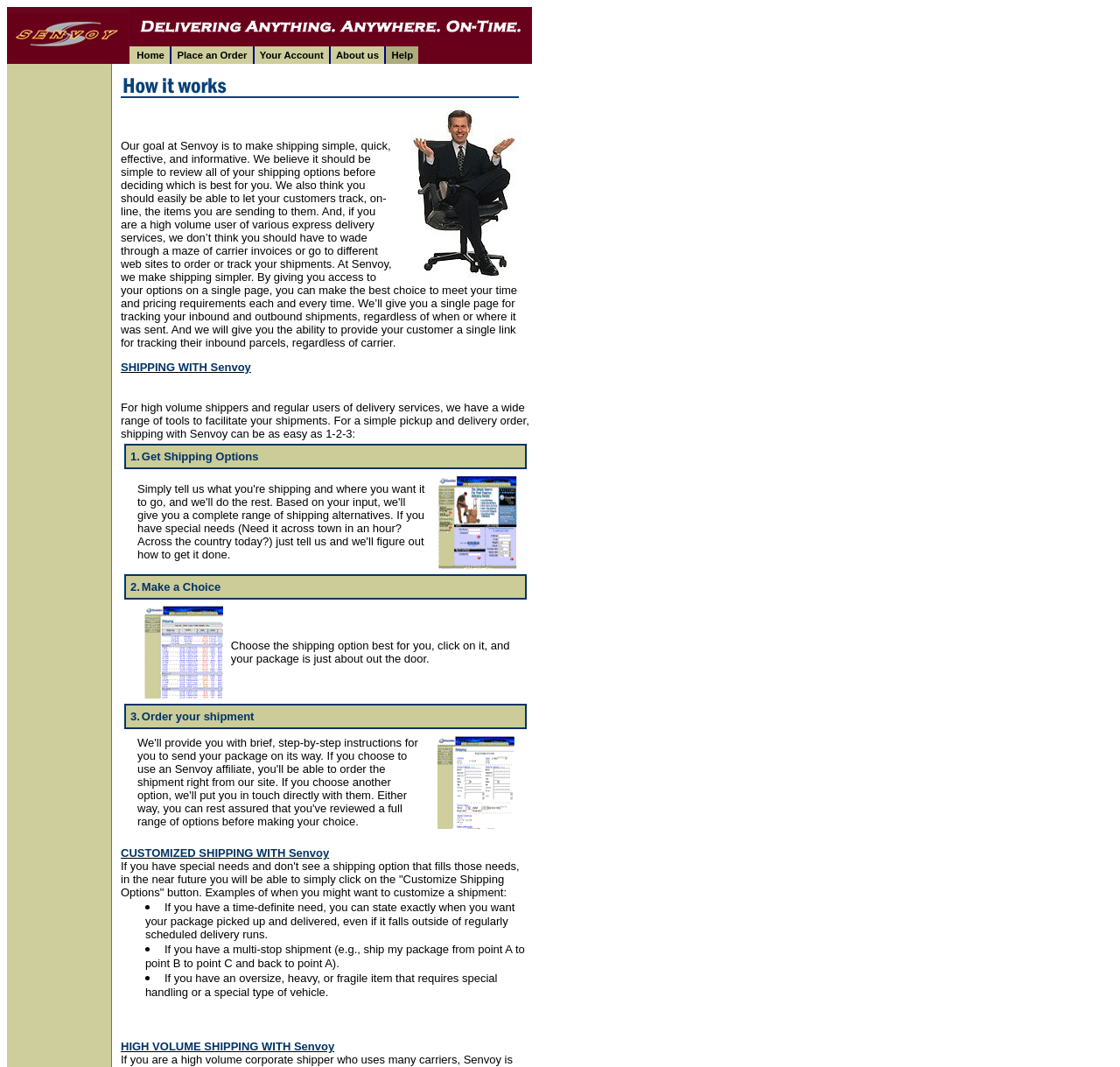Determine the bounding box coordinates of the UI element described below. Use the format (top-left x, top-left y, bottom-right x, bottom-right y) with floating point numbers between 0 and 1: Place an Order

[0.158, 0.047, 0.221, 0.056]